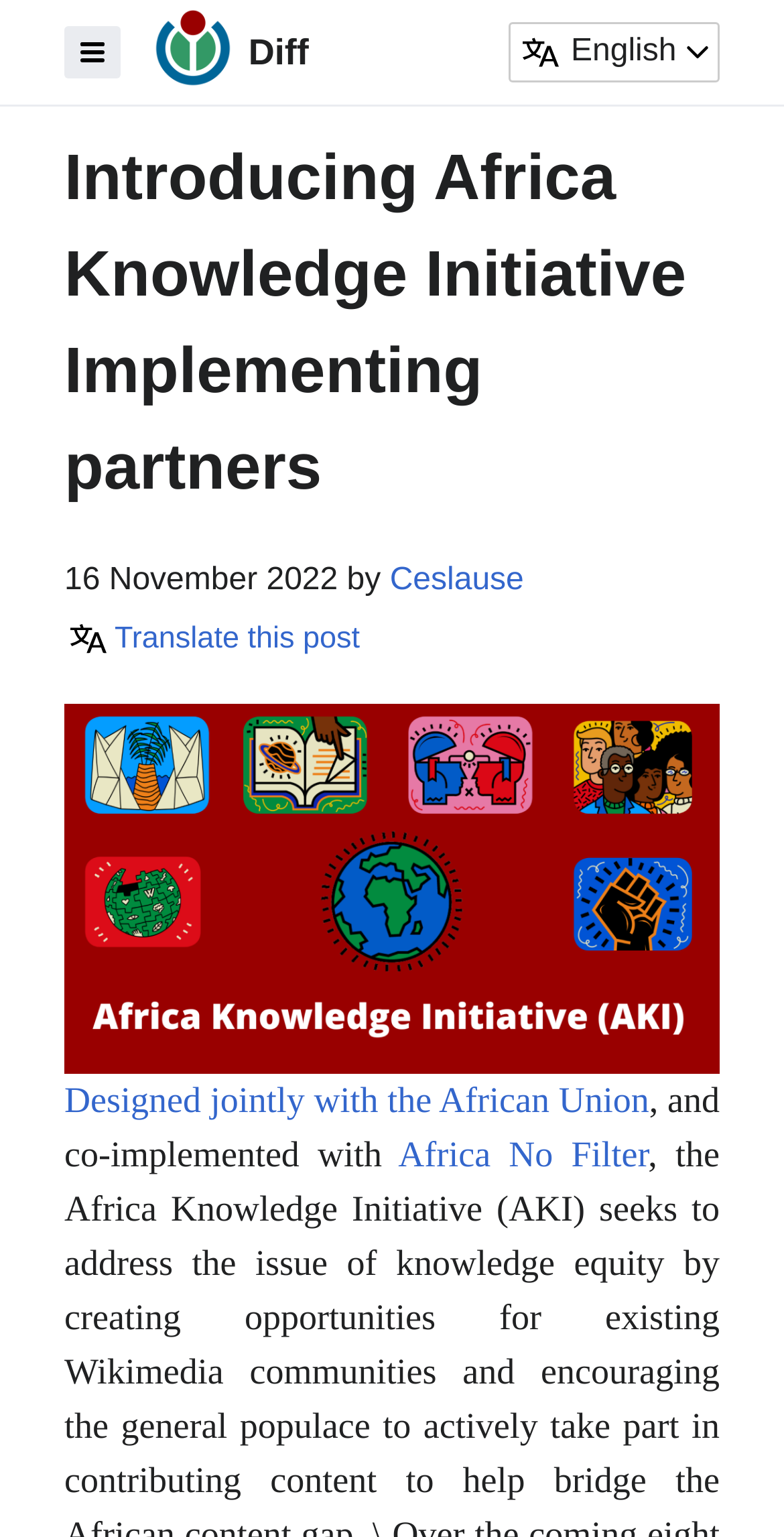Identify the bounding box coordinates of the part that should be clicked to carry out this instruction: "Expand the main navigation menu".

[0.082, 0.017, 0.153, 0.051]